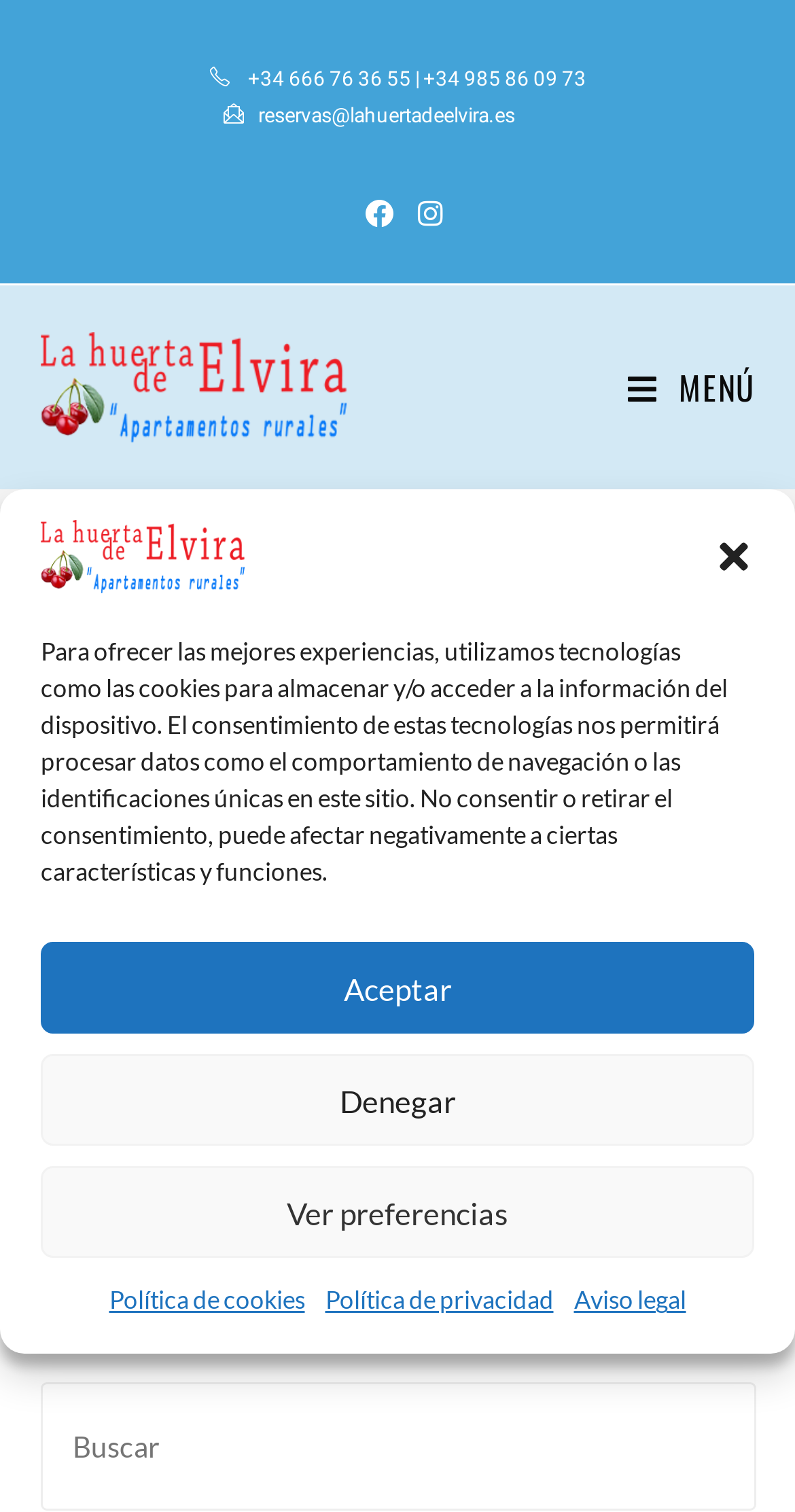Please locate the bounding box coordinates of the element's region that needs to be clicked to follow the instruction: "Open mobile menu". The bounding box coordinates should be provided as four float numbers between 0 and 1, i.e., [left, top, right, bottom].

[0.789, 0.24, 0.95, 0.272]